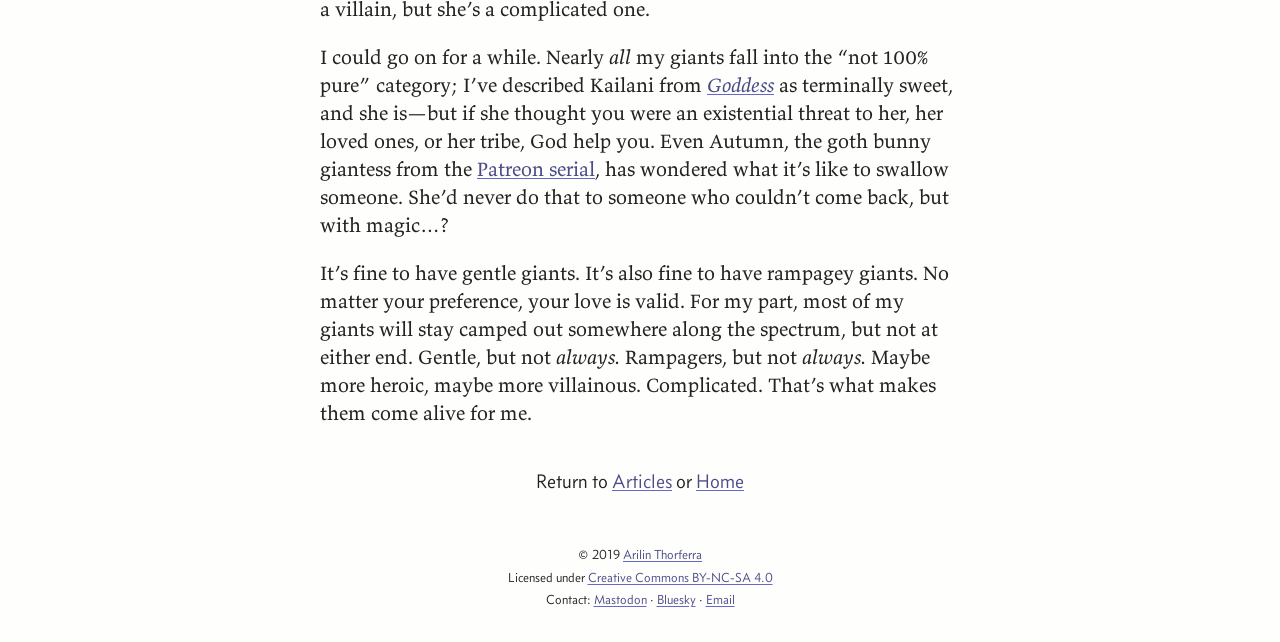What is the license of the content?
Using the picture, provide a one-word or short phrase answer.

Creative Commons BY-NC-SA 4.0